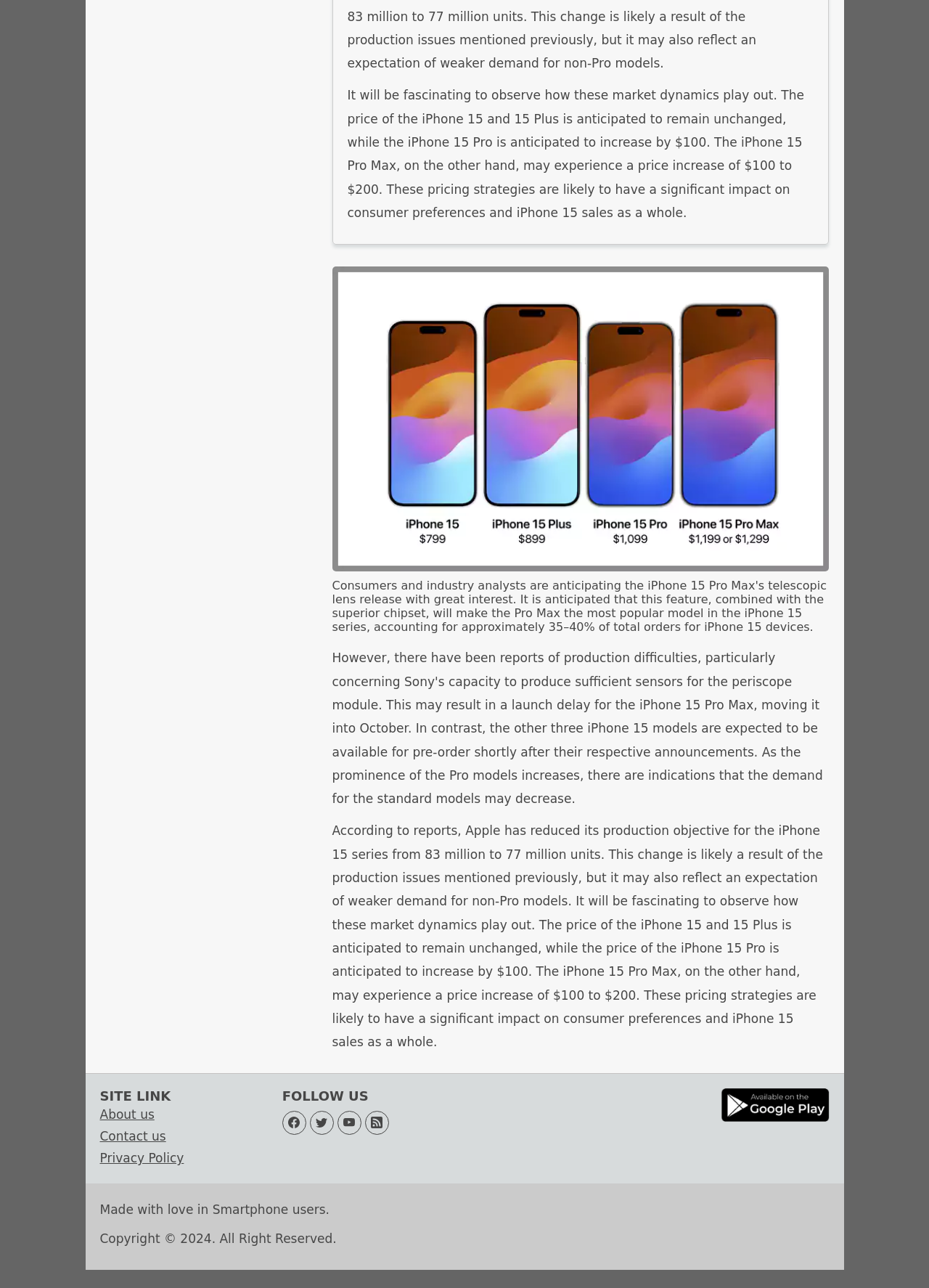How many units of iPhone 15 series is Apple producing?
Use the information from the image to give a detailed answer to the question.

According to the text, Apple has reduced its production objective for the iPhone 15 series from 83 million to 77 million units. This information is mentioned in the second StaticText element.